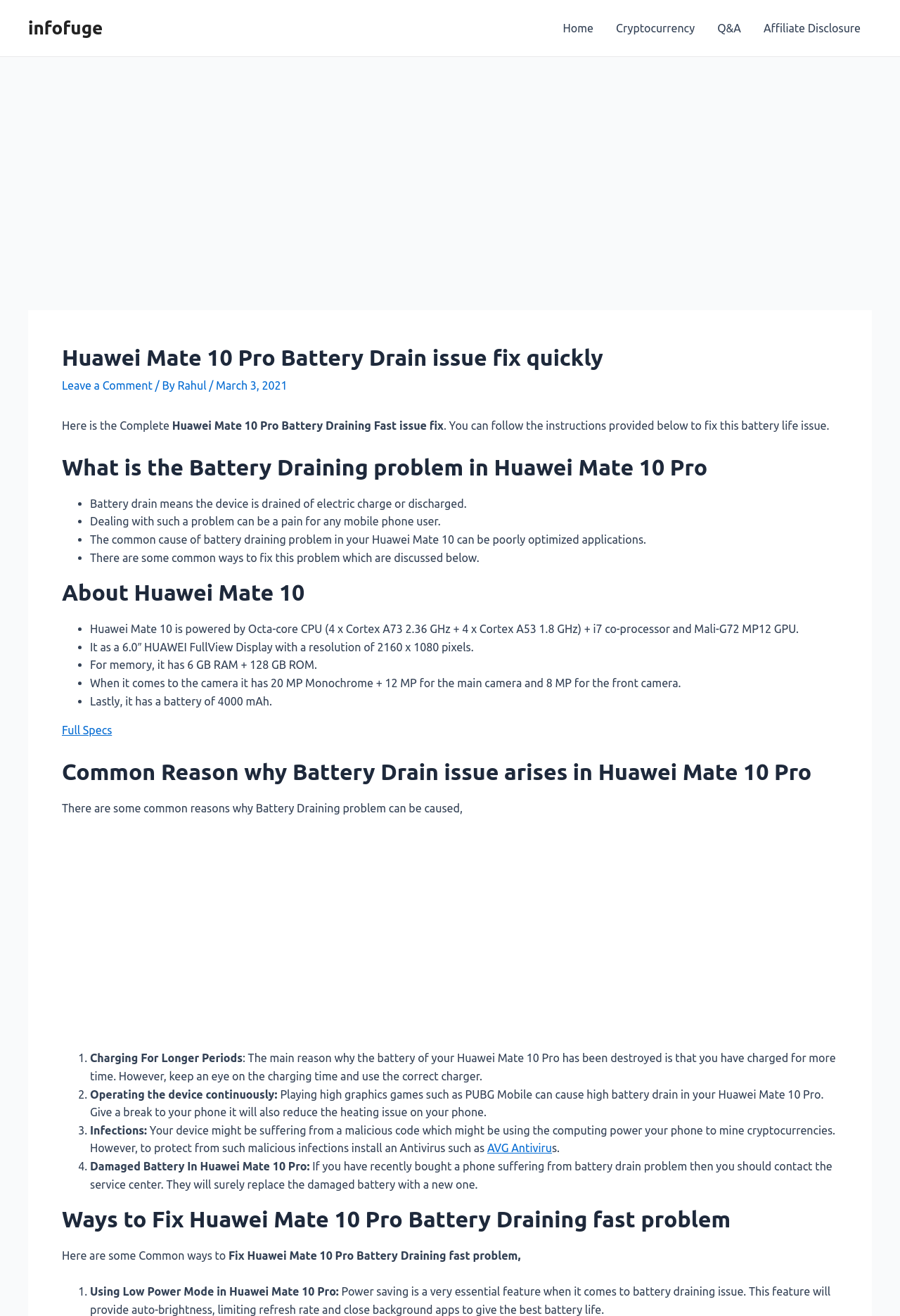Locate the bounding box coordinates of the element that should be clicked to execute the following instruction: "Click on the 'Rahul' link".

[0.197, 0.288, 0.232, 0.298]